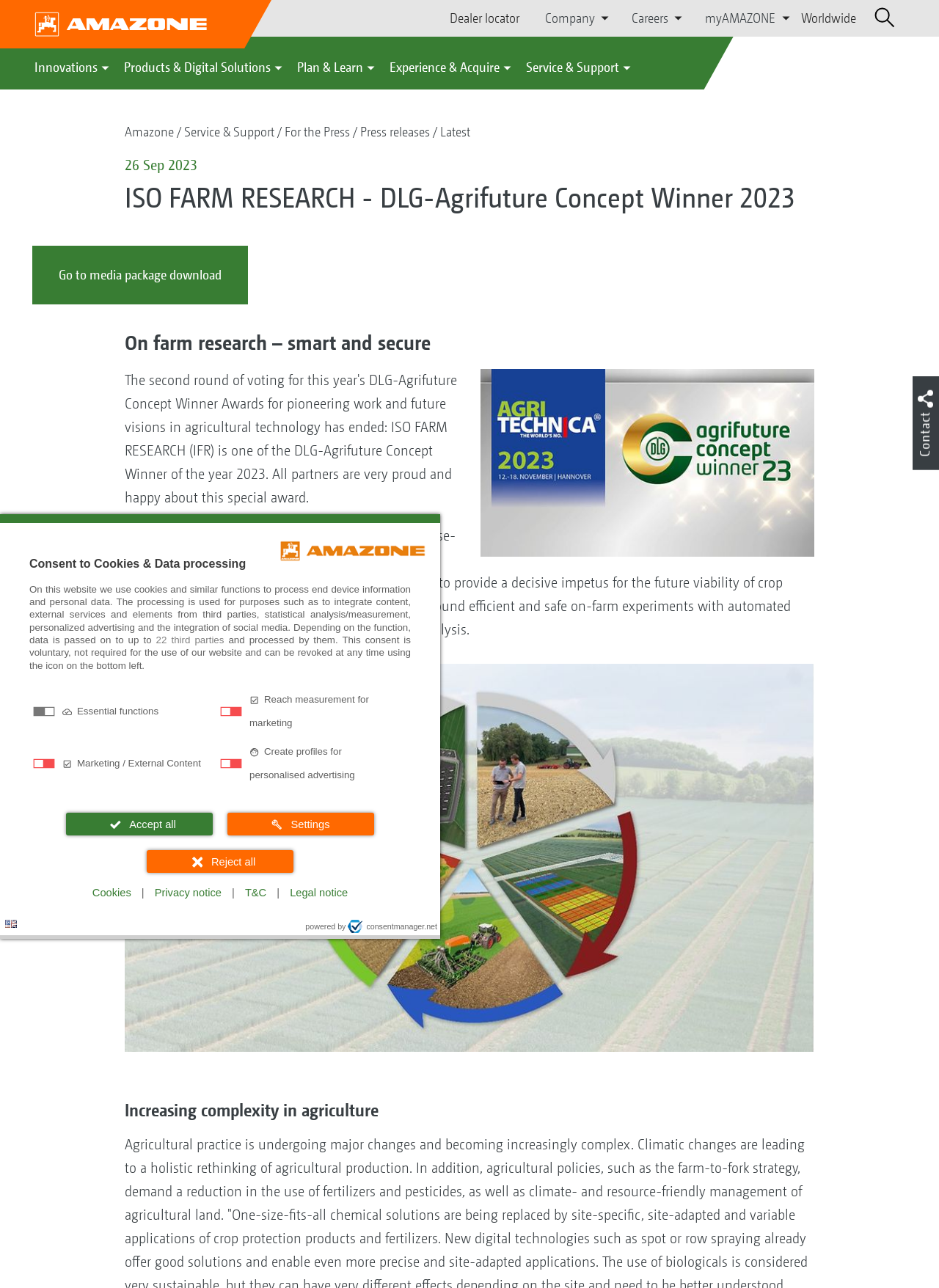How many buttons are there in the top navigation bar?
Refer to the image and give a detailed response to the question.

The top navigation bar contains buttons for 'Innovations', 'Products & Digital Solutions', 'Plan & Learn', 'Experience & Acquire', 'Service & Support', and a search button. Counting these, there are 6 buttons in total.